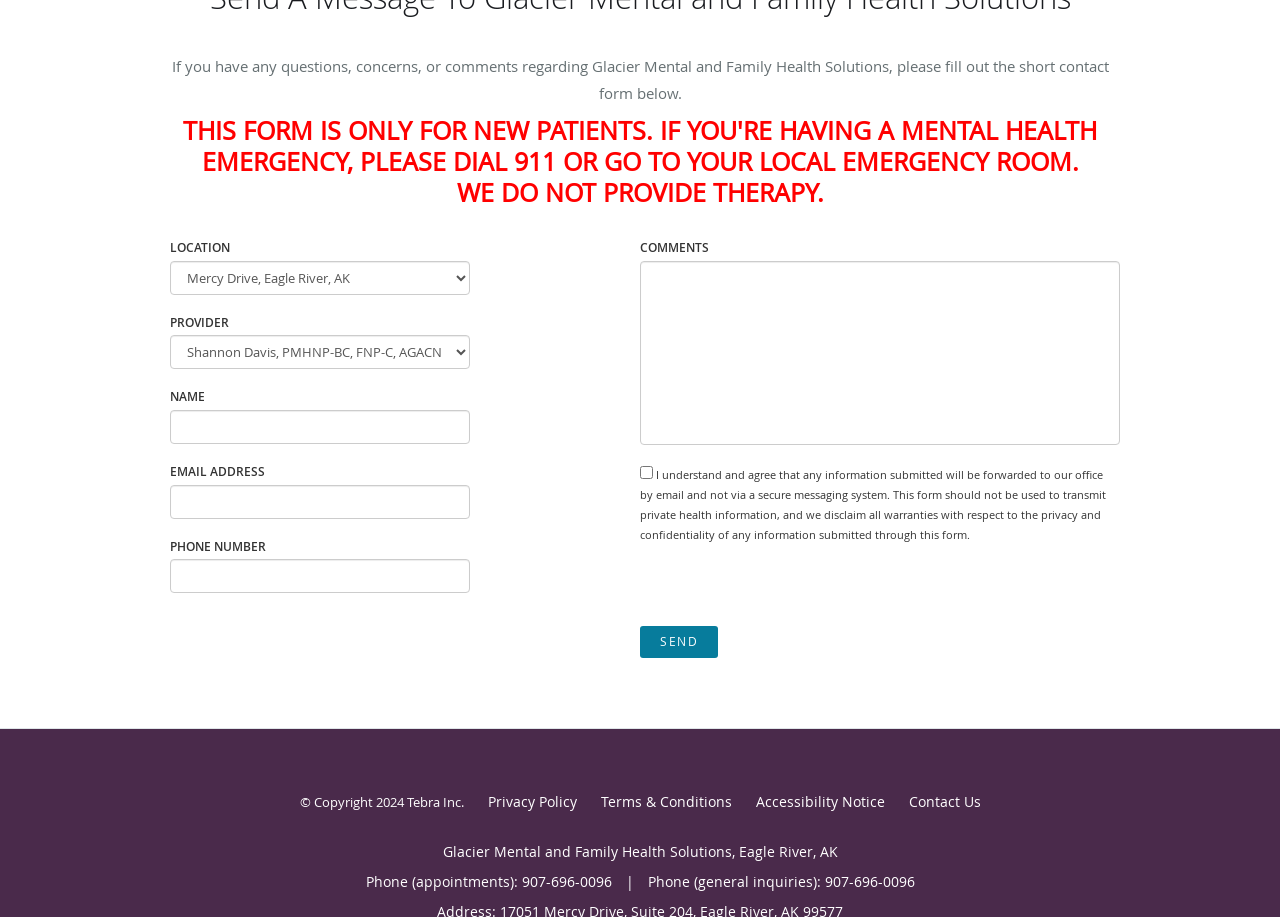Given the element description: "aria-label="White Google+ Icon"", predict the bounding box coordinates of the UI element it refers to, using four float numbers between 0 and 1, i.e., [left, top, right, bottom].

None